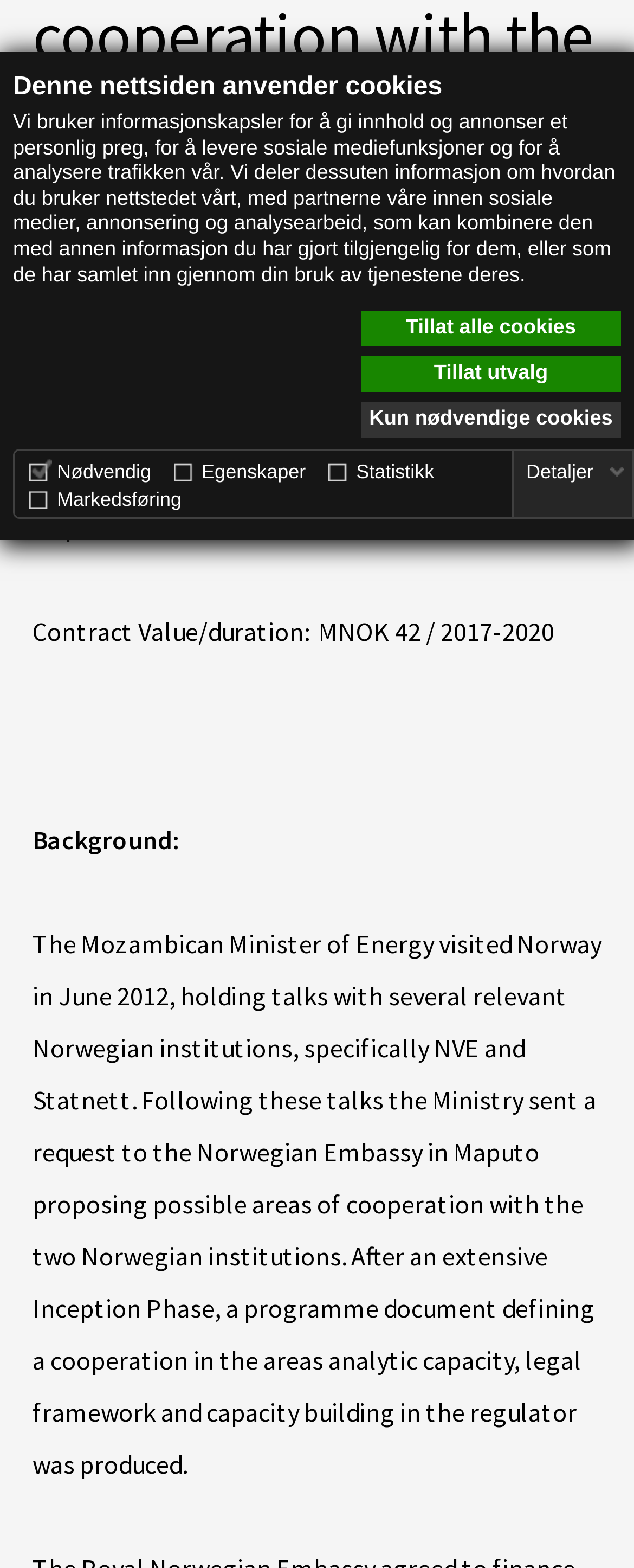Locate the bounding box of the UI element described in the following text: "Tillat alle cookies".

[0.569, 0.198, 0.979, 0.221]